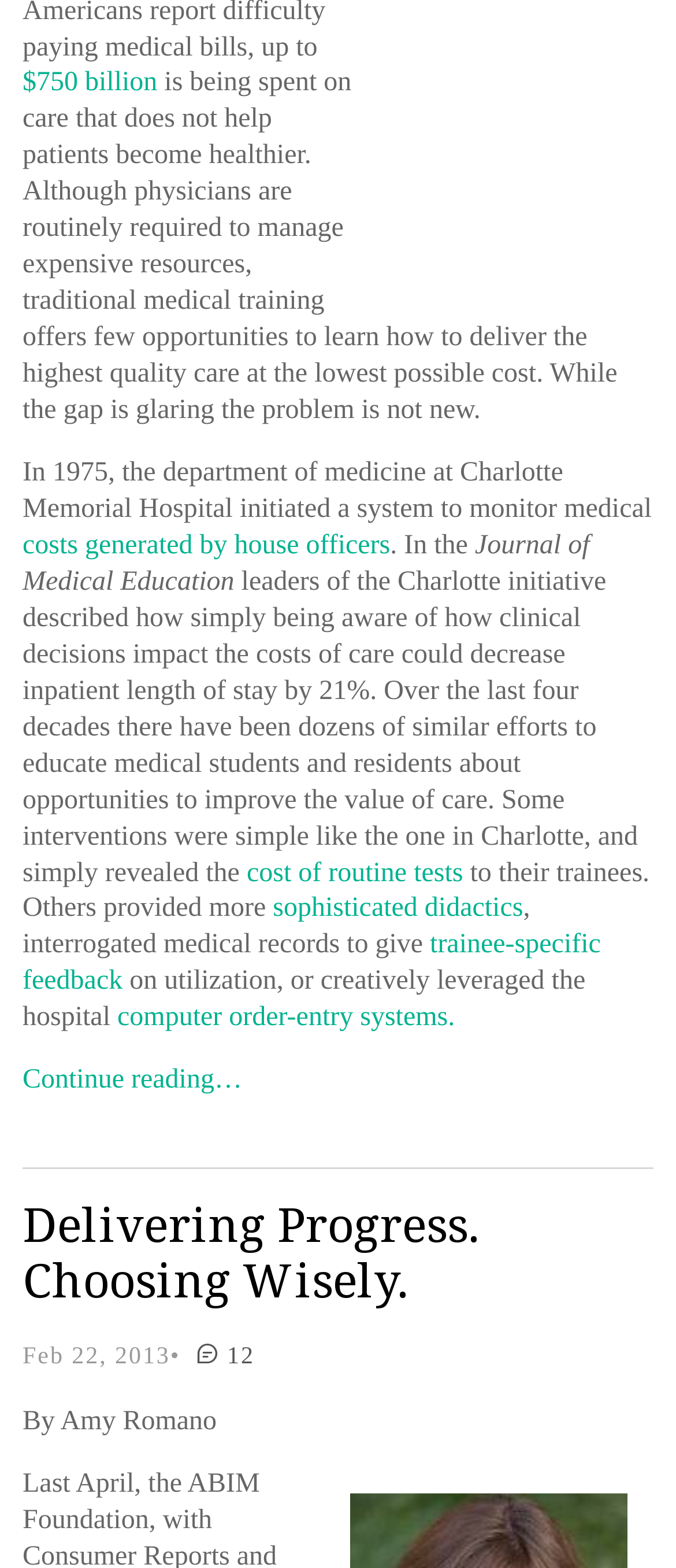Please determine the bounding box coordinates of the section I need to click to accomplish this instruction: "Follow the link to learn about sophisticated didactics".

[0.404, 0.57, 0.774, 0.589]